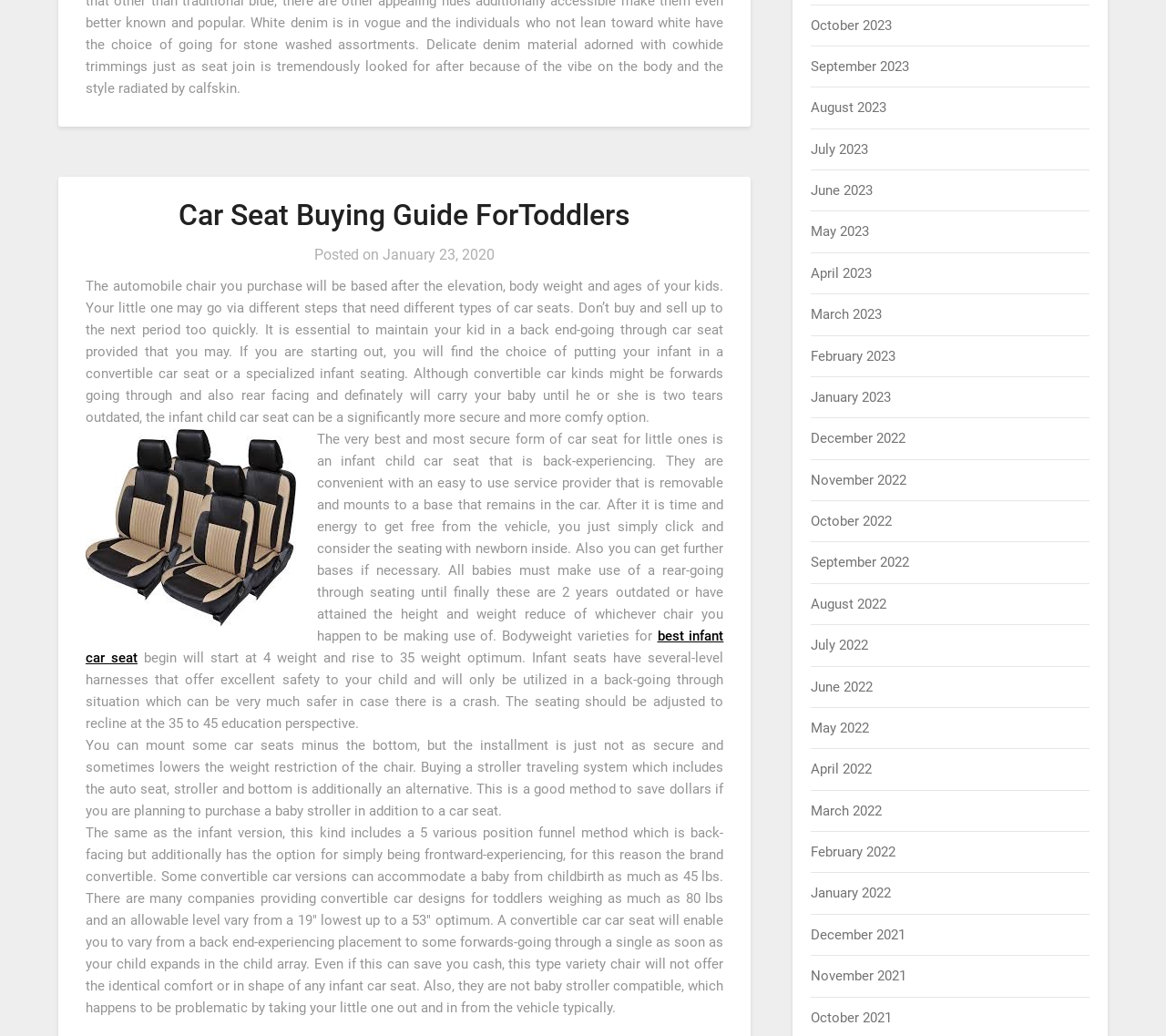Please give the bounding box coordinates of the area that should be clicked to fulfill the following instruction: "View the article posted on January 23, 2020". The coordinates should be in the format of four float numbers from 0 to 1, i.e., [left, top, right, bottom].

[0.328, 0.238, 0.424, 0.255]